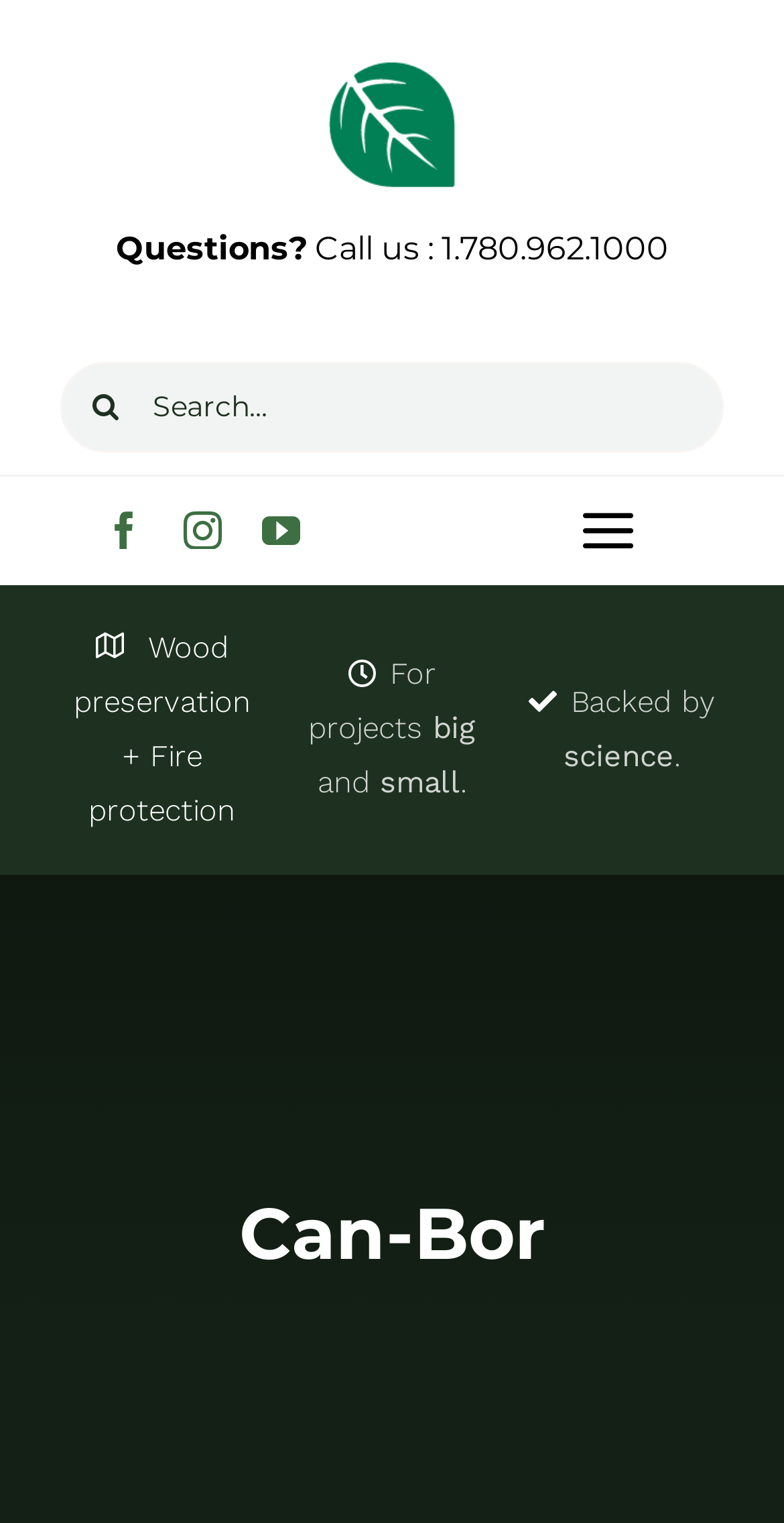Determine the bounding box coordinates of the region to click in order to accomplish the following instruction: "Search for something". Provide the coordinates as four float numbers between 0 and 1, specifically [left, top, right, bottom].

[0.077, 0.237, 0.923, 0.297]